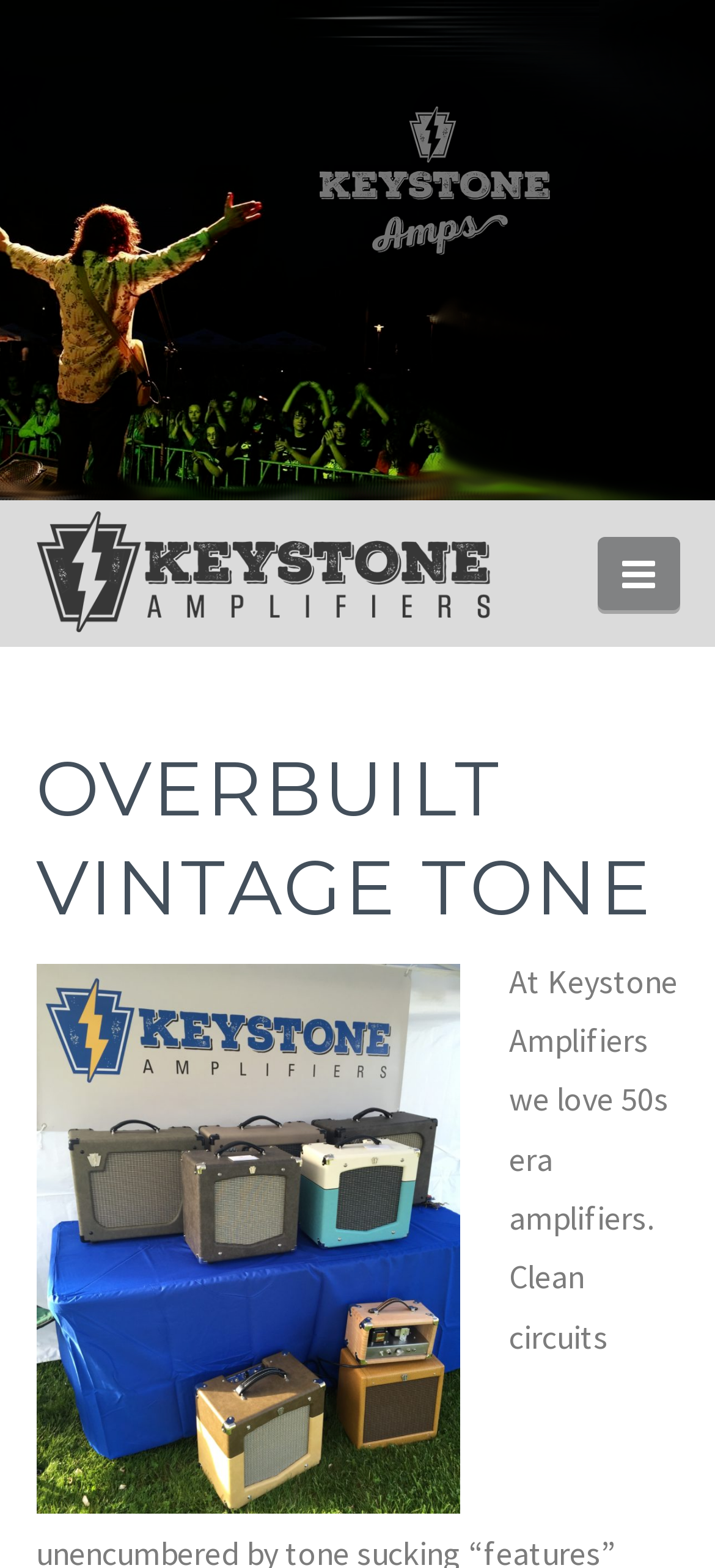Answer the question below using just one word or a short phrase: 
What is the purpose of the link at the bottom?

Unknown